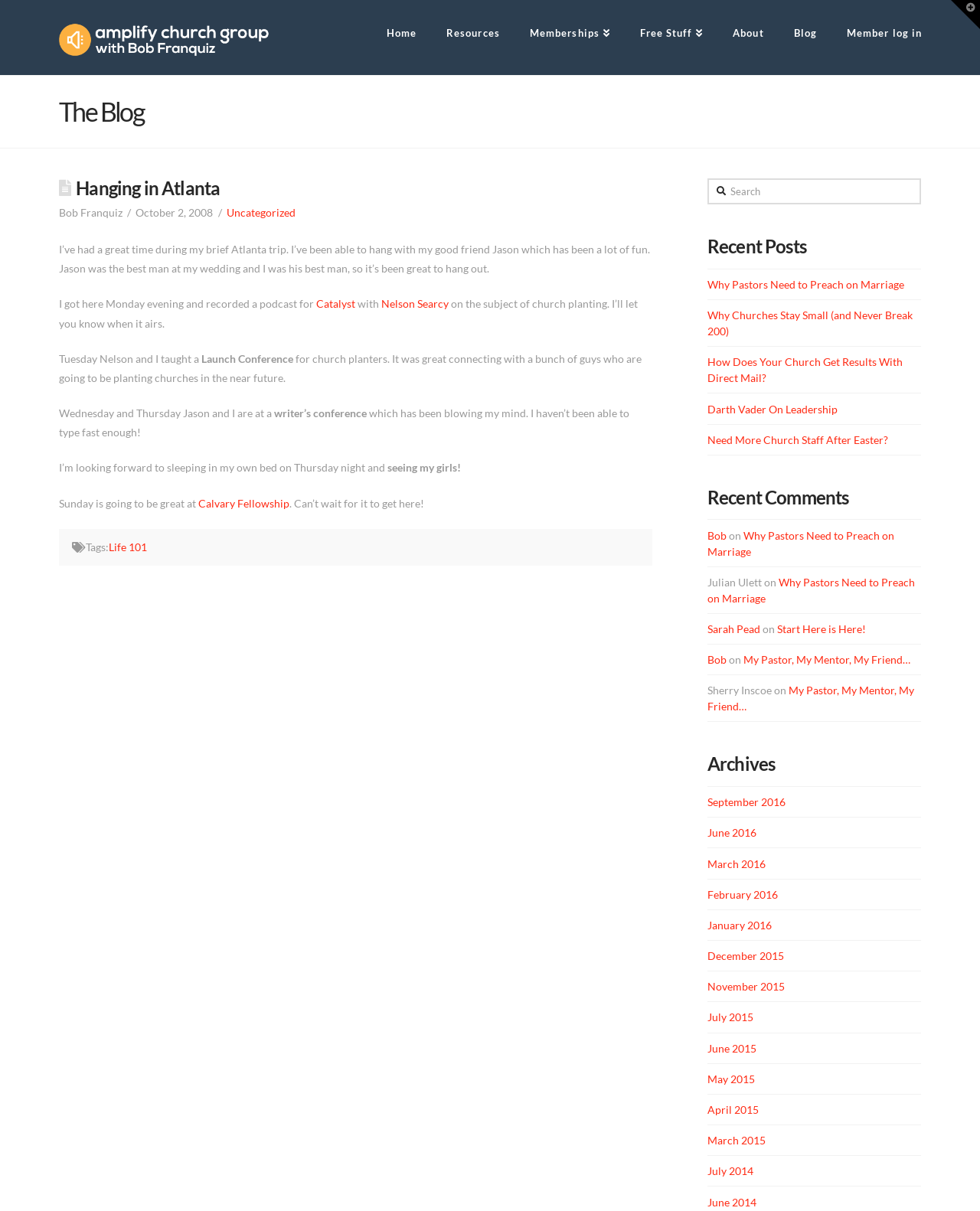Your task is to extract the text of the main heading from the webpage.

Amplify Church Group